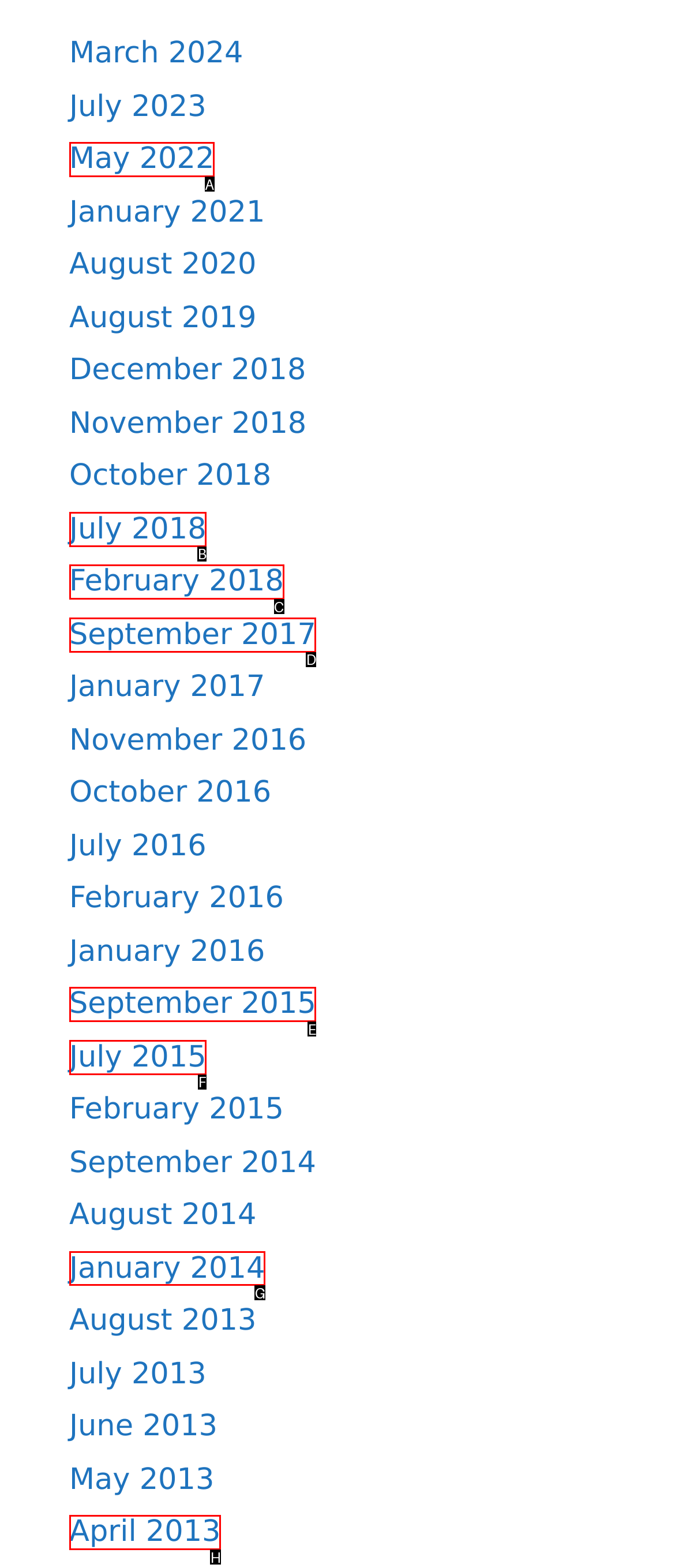Select the right option to accomplish this task: View January 2014. Reply with the letter corresponding to the correct UI element.

G